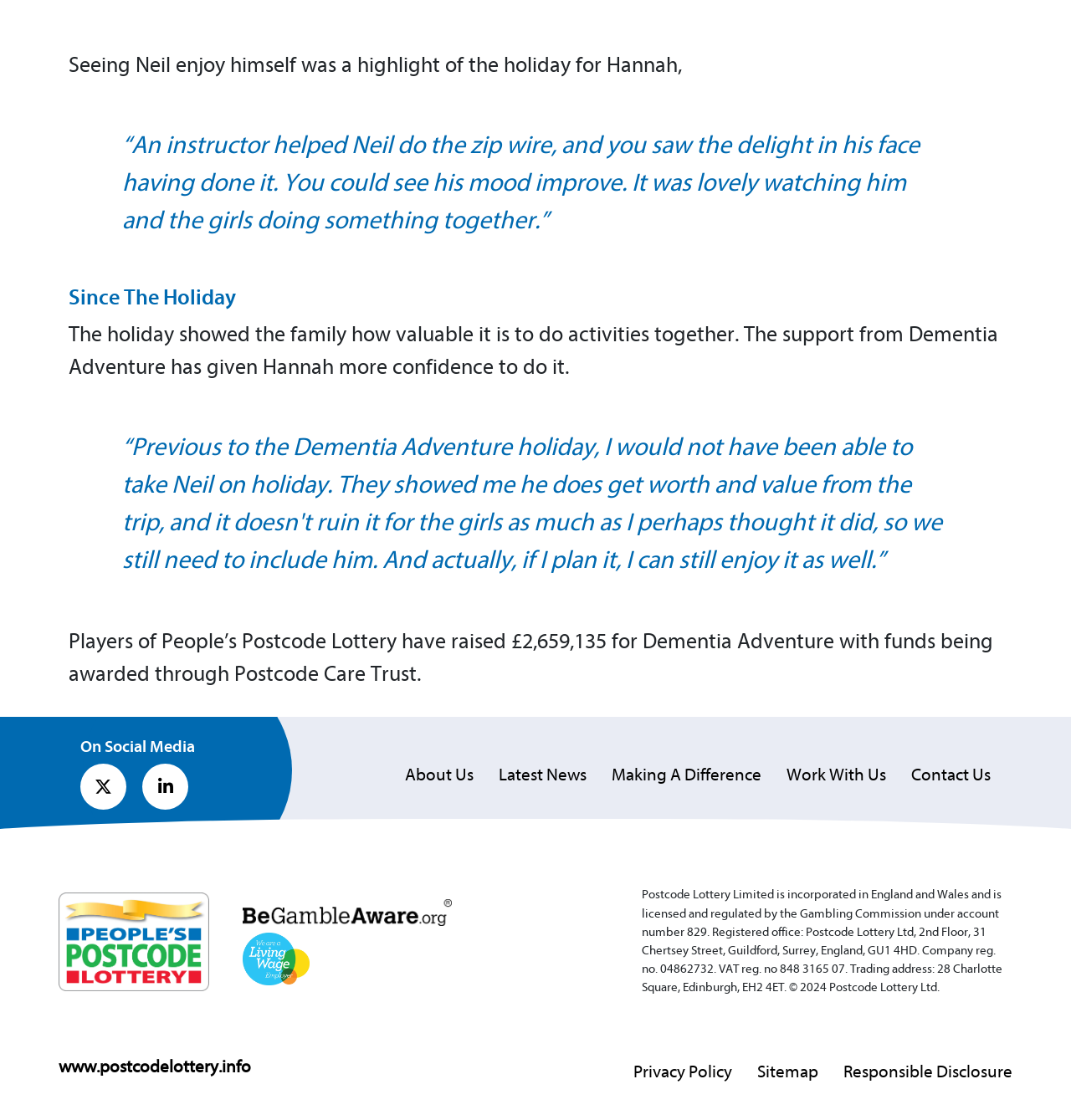Determine the bounding box coordinates of the region that needs to be clicked to achieve the task: "Visit the About Us page".

[0.378, 0.682, 0.442, 0.7]